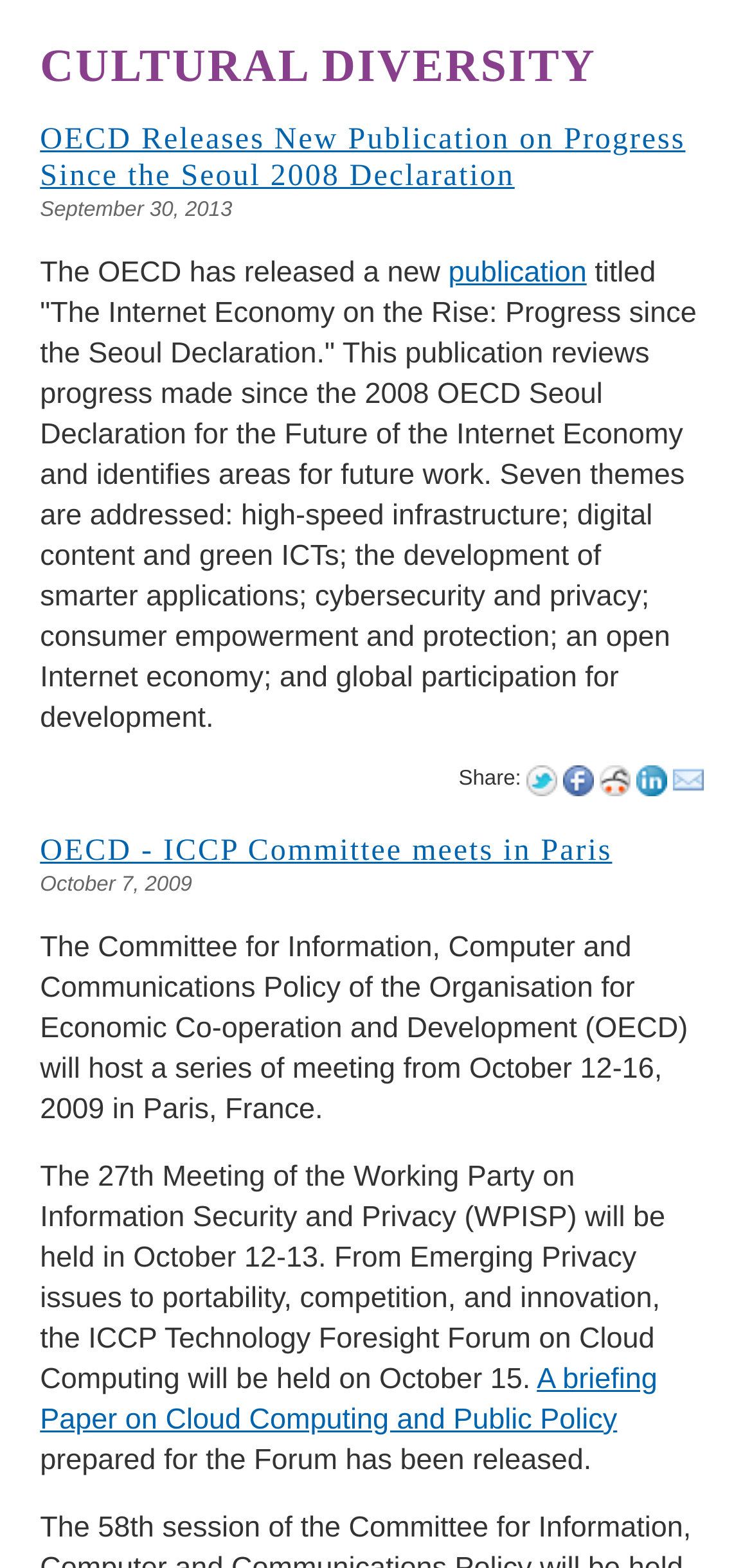Please answer the following question using a single word or phrase: What is the title of the first news article?

OECD Releases New Publication